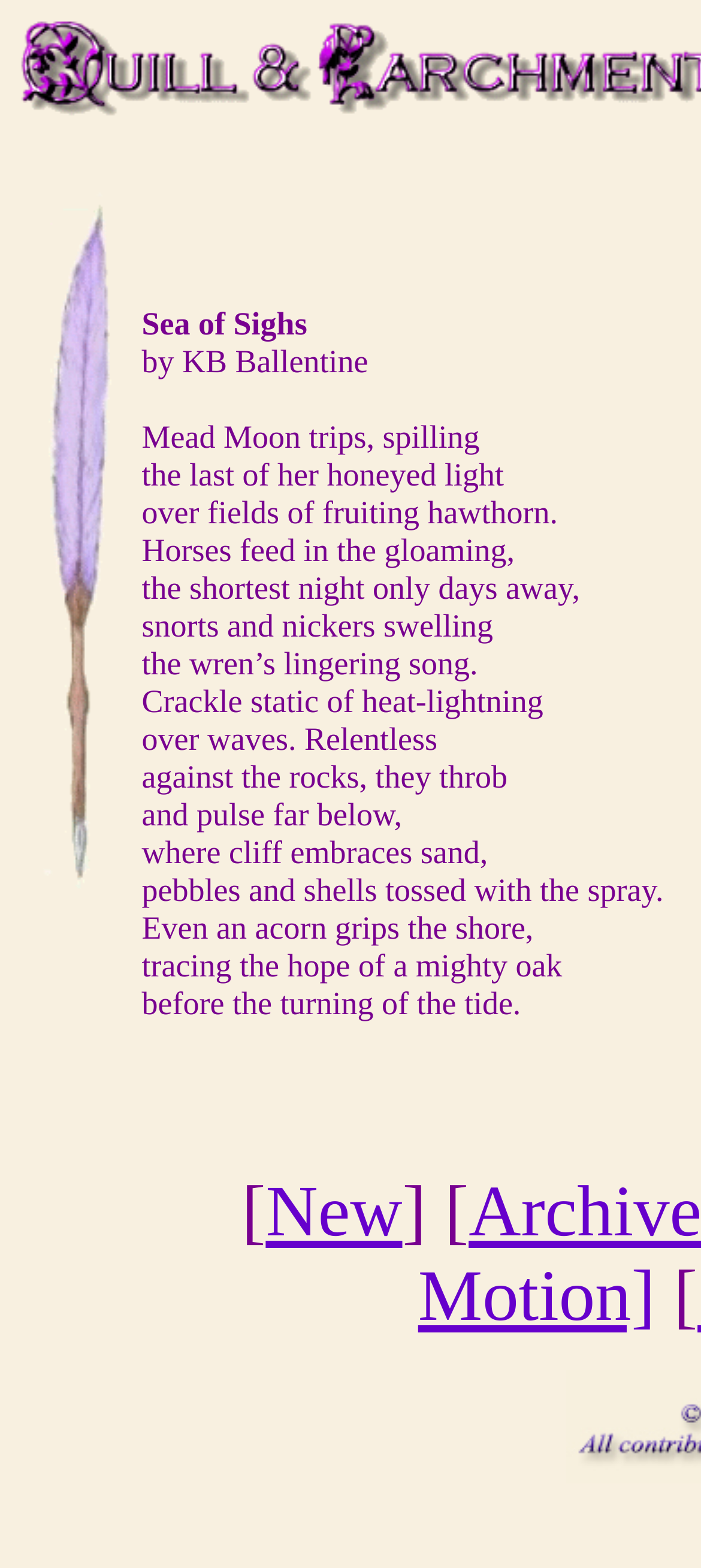What is the poem about?
Offer a detailed and full explanation in response to the question.

The poem appears to be describing a serene natural scene, with imagery of the moon, fields, horses, and the sea. The language used is poetic and evocative, suggesting a focus on the beauty of nature.